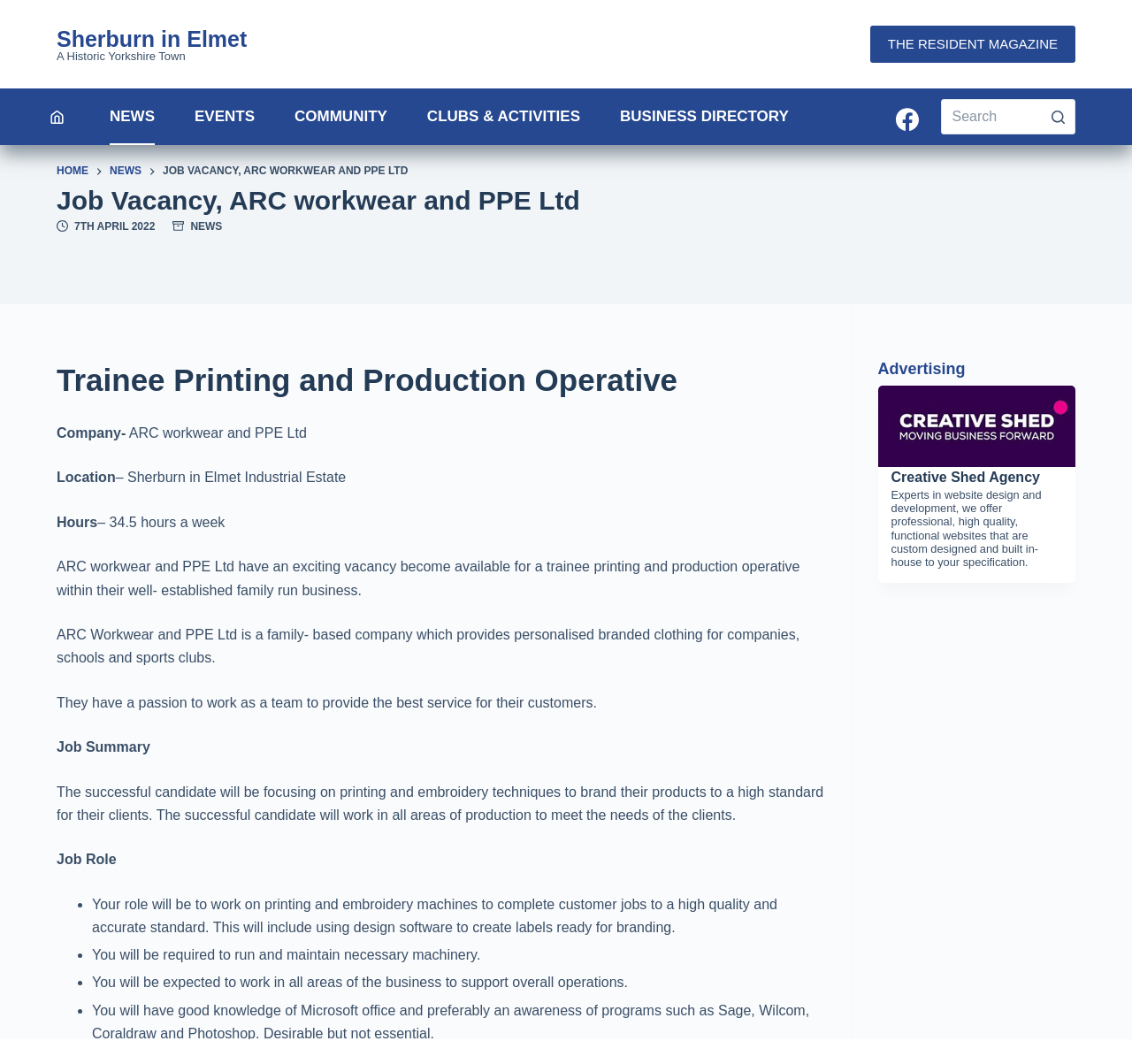How many hours a week will the successful candidate work?
Deliver a detailed and extensive answer to the question.

I found the hours by looking at the text 'Hours – 34.5 hours a week' which is a subheading under the job details.